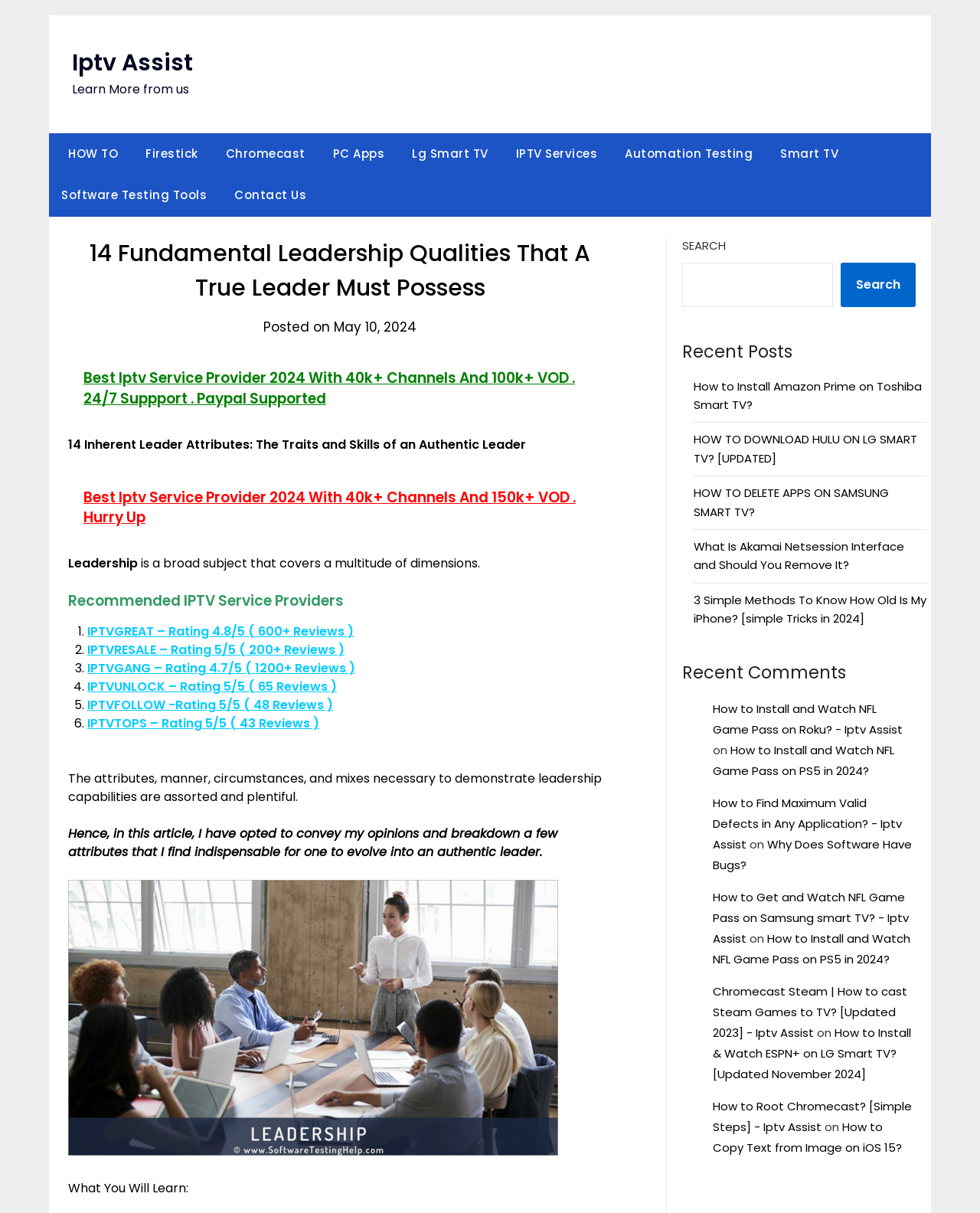Identify the bounding box coordinates for the UI element described as: "PC Apps".

[0.327, 0.11, 0.405, 0.144]